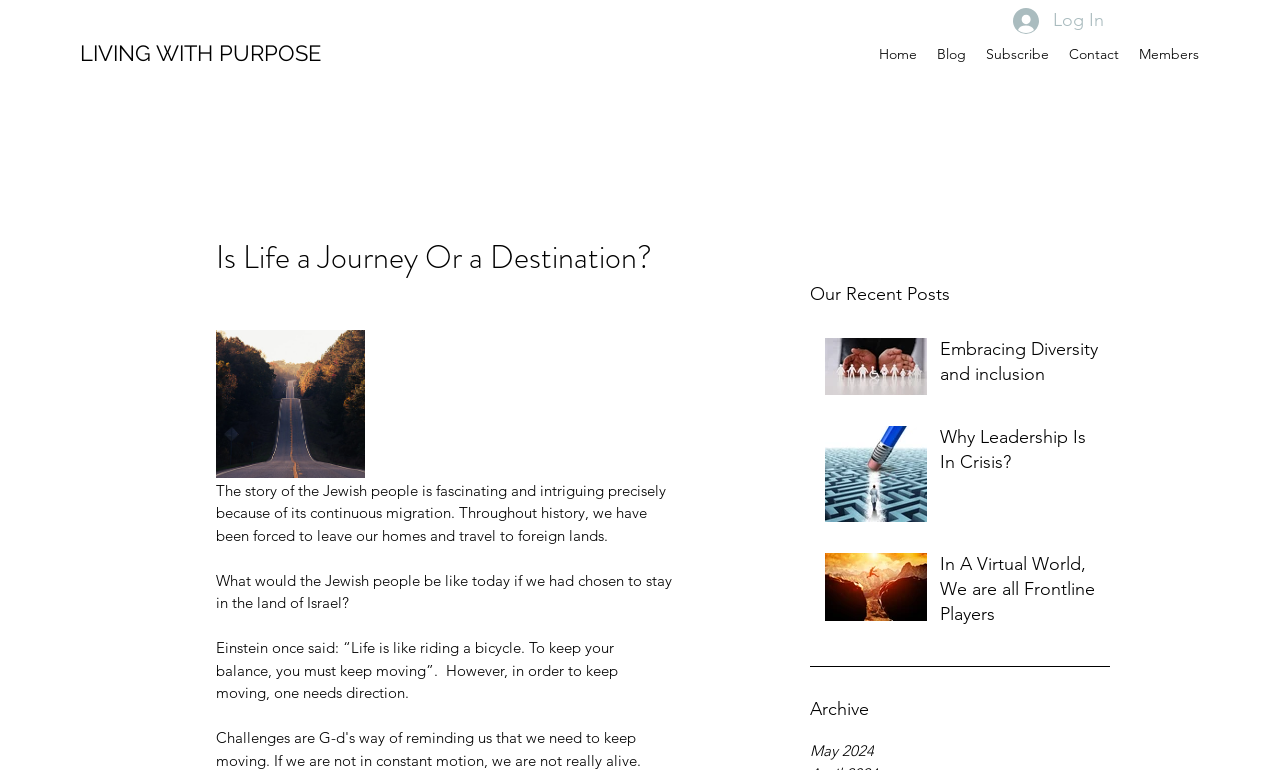Locate the bounding box coordinates of the segment that needs to be clicked to meet this instruction: "Go to 'Home'".

[0.679, 0.051, 0.724, 0.09]